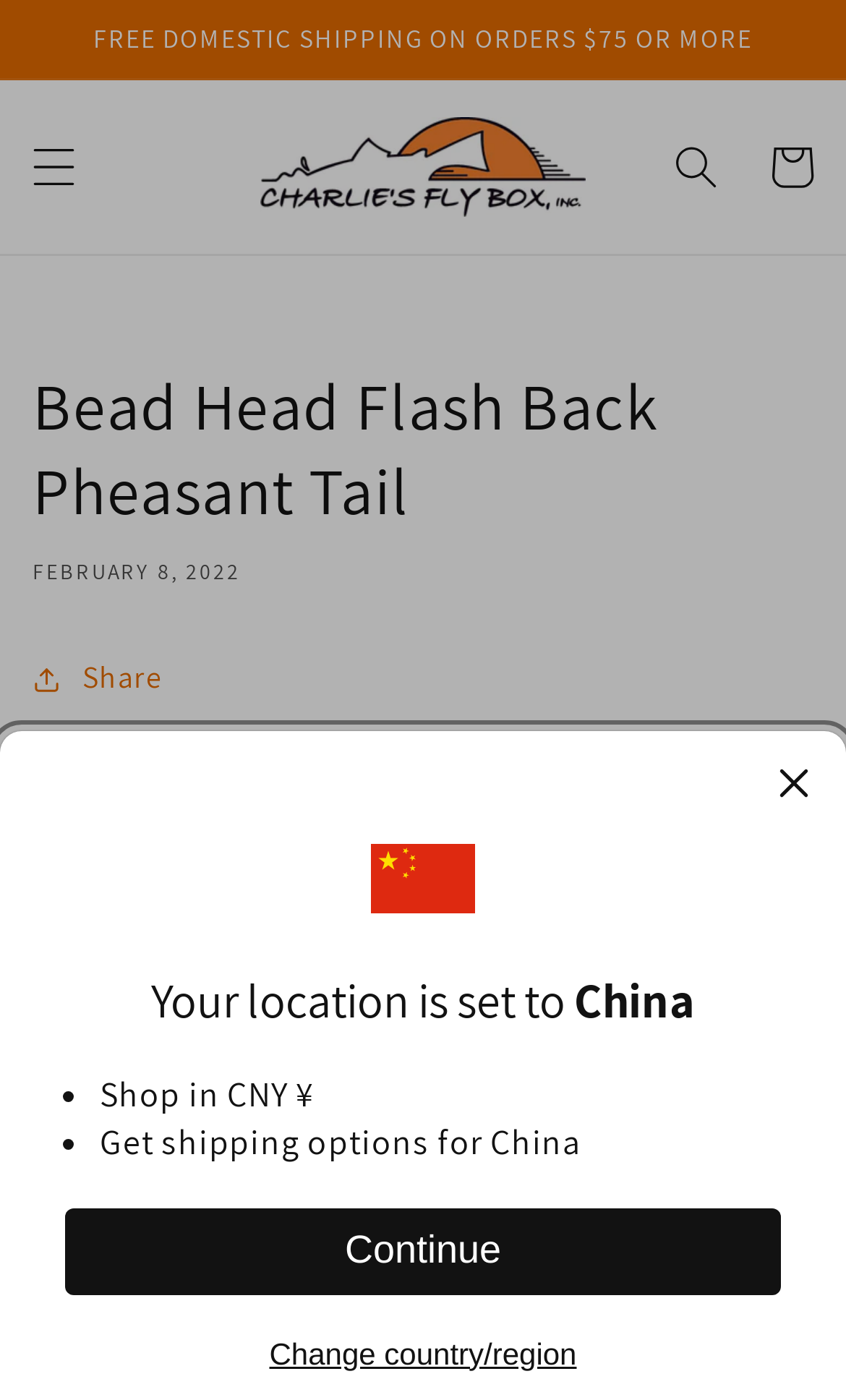Provide the bounding box coordinates for the UI element described in this sentence: "parent_node: Cart". The coordinates should be four float values between 0 and 1, i.e., [left, top, right, bottom].

[0.288, 0.072, 0.712, 0.166]